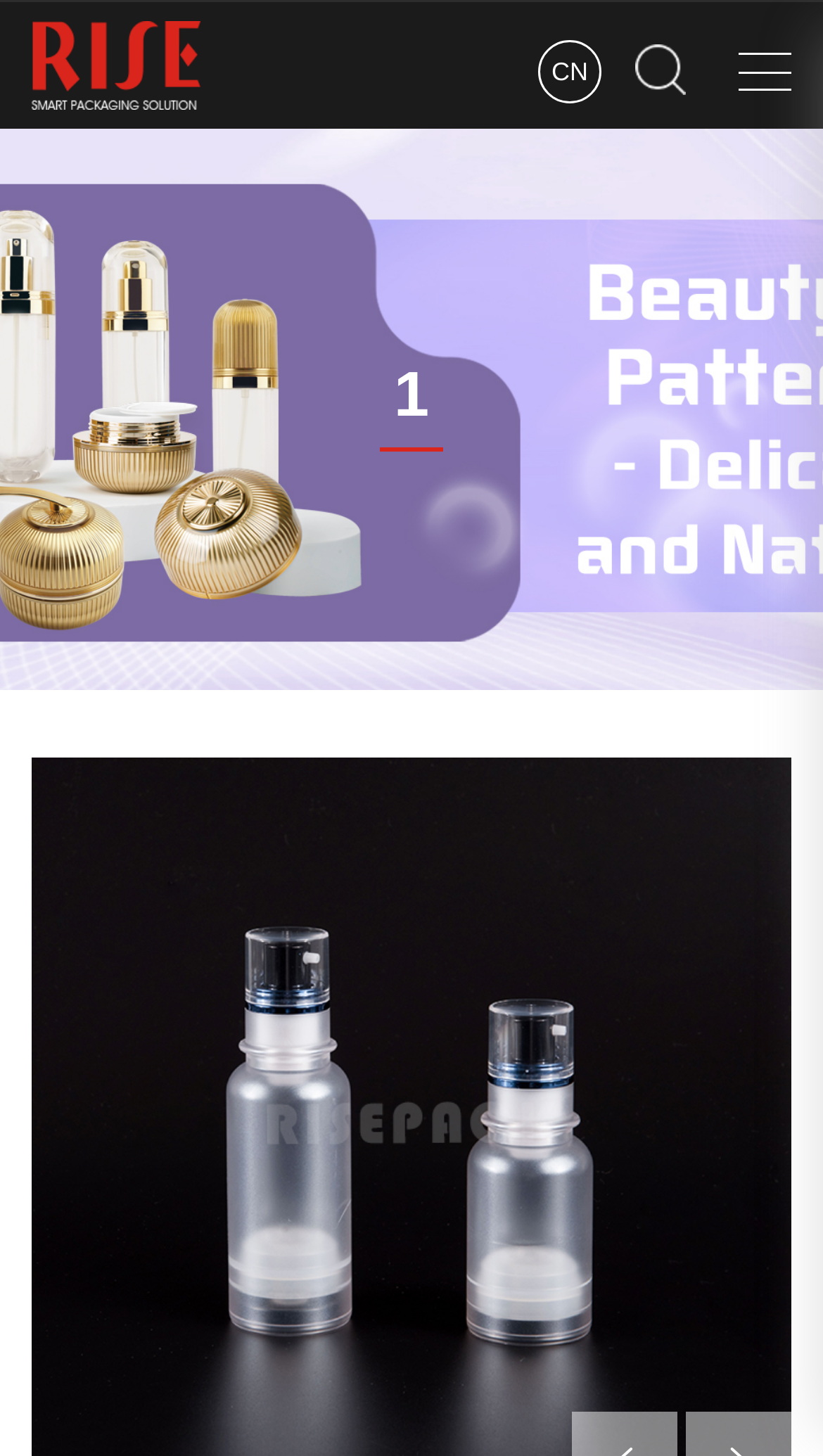Identify the bounding box for the given UI element using the description provided. Coordinates should be in the format (top-left x, top-left y, bottom-right x, bottom-right y) and must be between 0 and 1. Here is the description: parent_node: About Us aria-label="hamburger-icon"

None